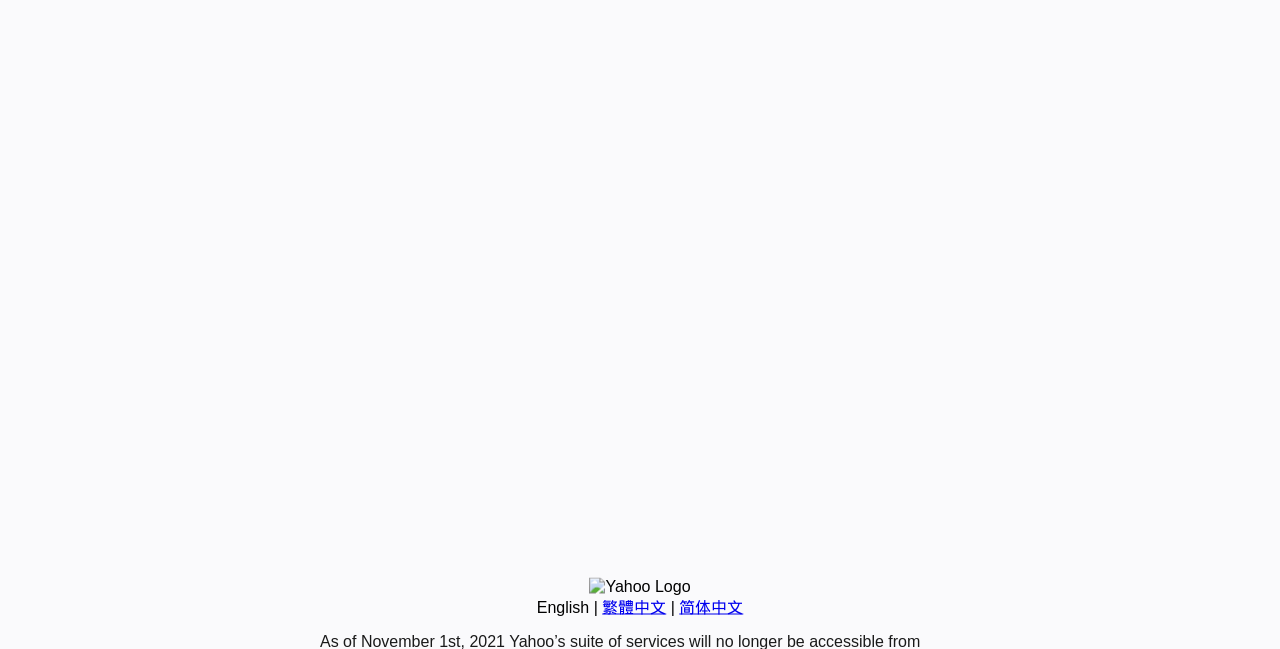Identify the bounding box for the described UI element: "English".

[0.419, 0.922, 0.46, 0.948]